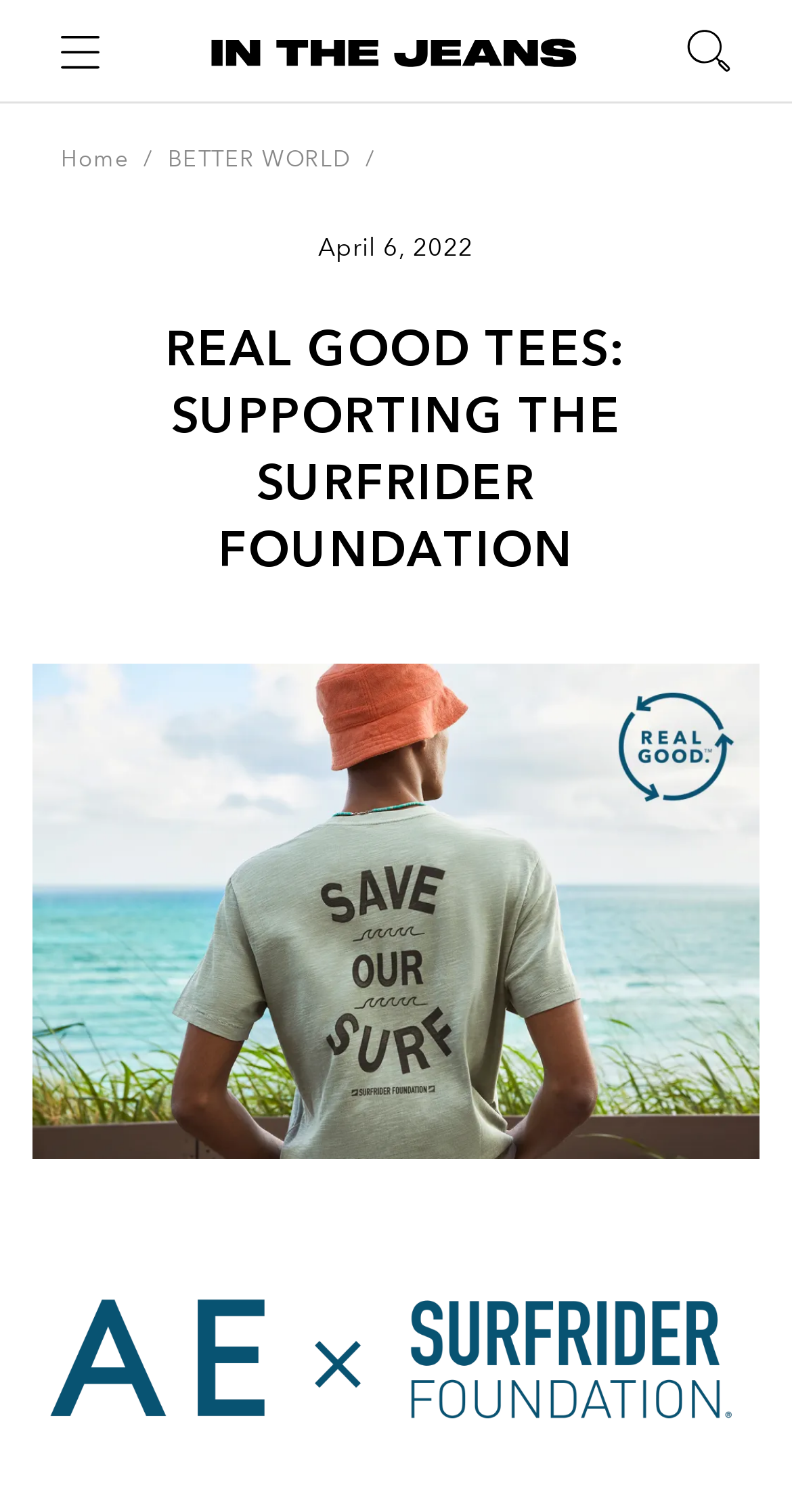What is the name of the brand associated with the webpage?
Refer to the image and provide a one-word or short phrase answer.

AEJeans